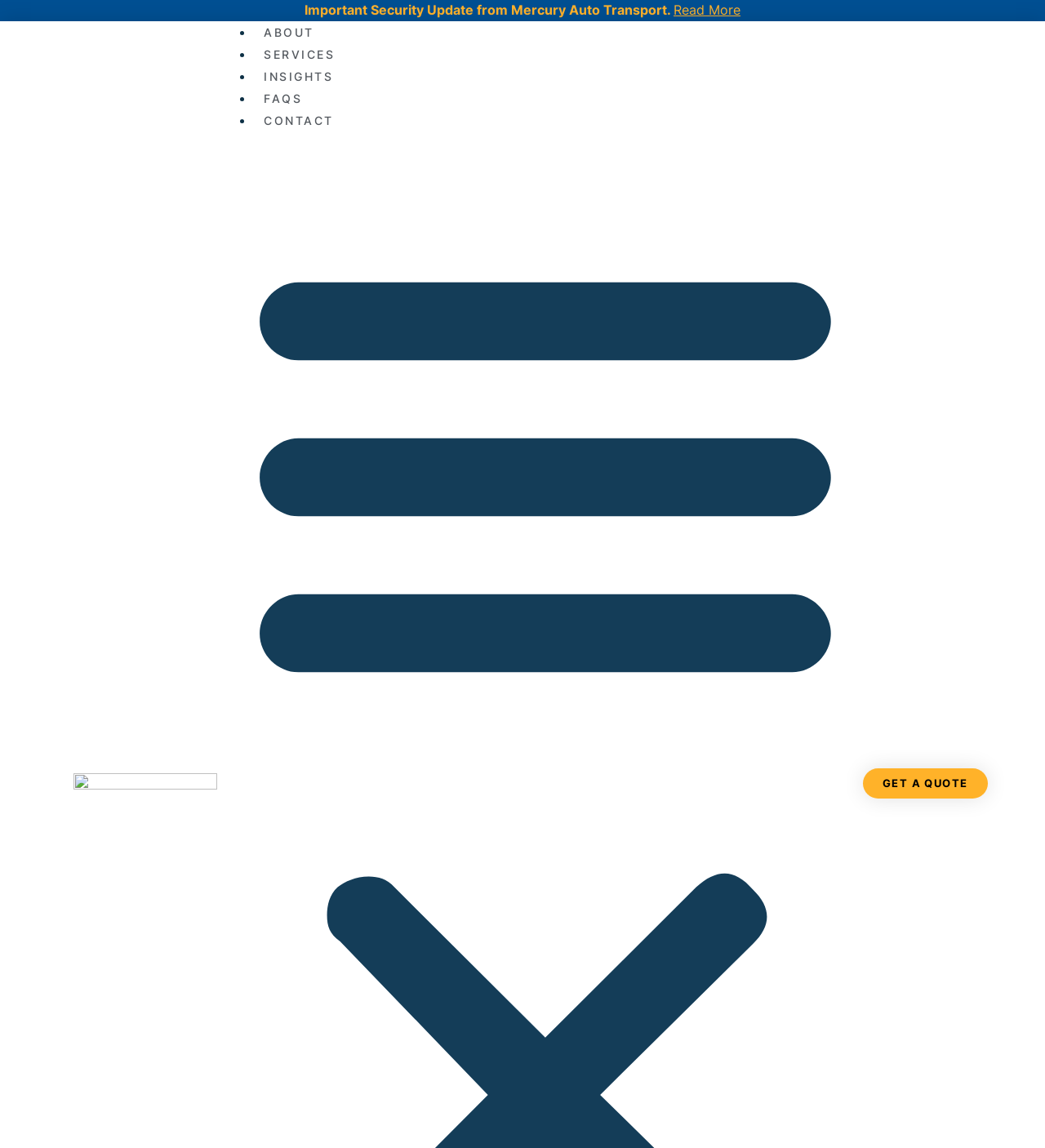What is the last navigation link?
Please look at the screenshot and answer using one word or phrase.

CONTACT